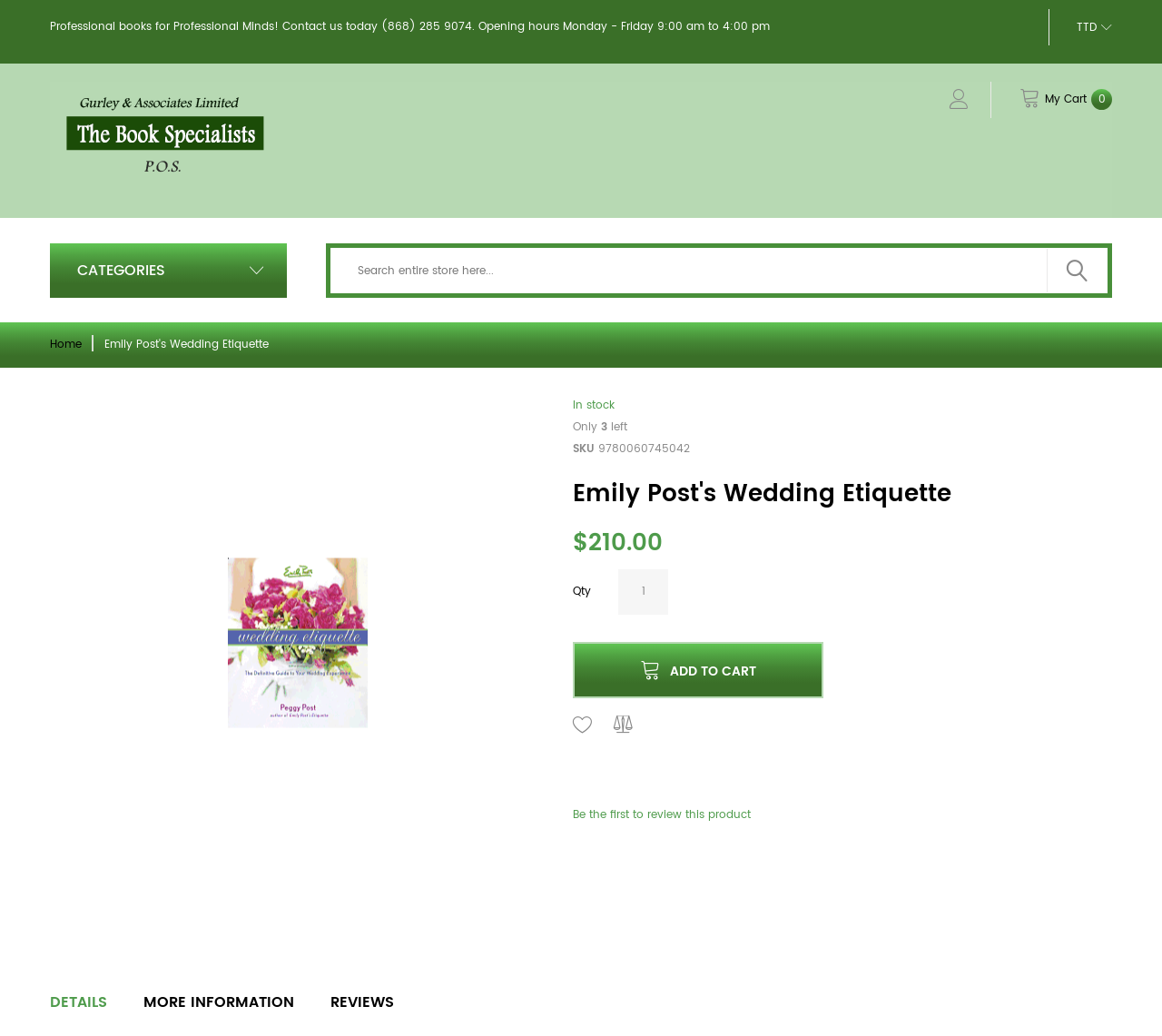Write a detailed summary of the webpage, including text, images, and layout.

This webpage appears to be a product page for "Emily Post's Wedding Etiquette" book. At the top, there is a header section with a few elements, including a static text "Professional books for Professional Minds! Contact us today" on the left, followed by the phone number "(868) 285 9074" and the opening hours "Monday - Friday 9:00 am to 4:00 pm". On the right side of the header, there is a "TTD" label, a cart icon with "0" items, and a button with a search icon.

Below the header, there is a navigation section with a "CATEGORIES" button on the left and a search combobox on the right. Next to the combobox, there is a disabled button with a filter icon.

The main content area is divided into two sections. On the left, there is a product image of the book "Emily Post's Wedding Etiquette". On the right, there is a section with product details, including the title "Emily Post's Wedding Etiquette", the price "$210.00", and a "Qty" spinbutton. Below the price, there is an "ADD TO CART" button.

Additionally, there are several links and buttons in this section, including "Availability" with the status "In stock", "Only 3 left", "SKU" with the value "9780060745042", and a "Be the first to review this product" link. There are also two social media links with Facebook and Twitter icons.

At the bottom of the page, there are three tabs: "DETAILS", "MORE INFORMATION", and "REVIEWS". The "DETAILS" tab is currently expanded, showing the product description.